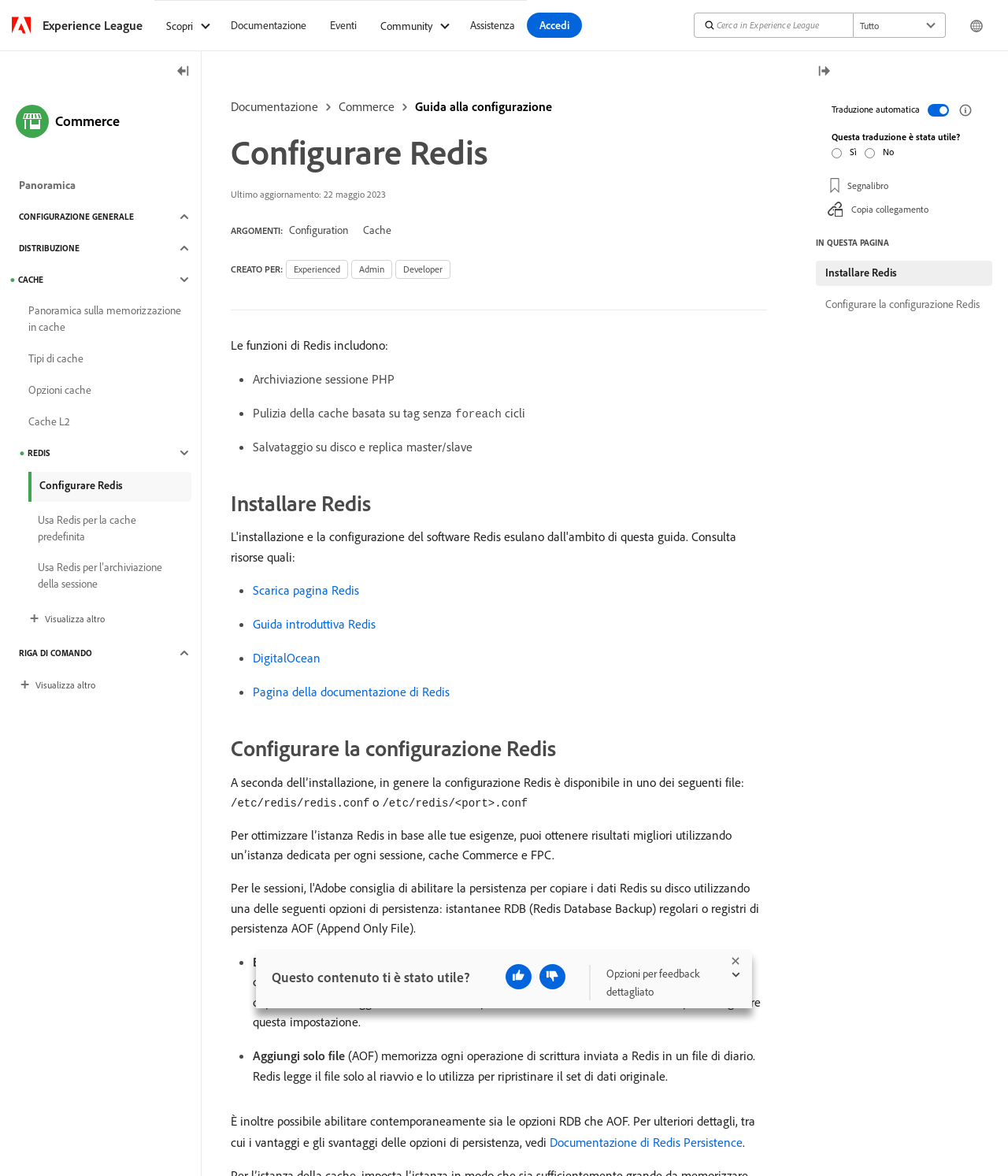Locate the bounding box of the UI element with the following description: "Installare Redis".

[0.809, 0.181, 0.984, 0.203]